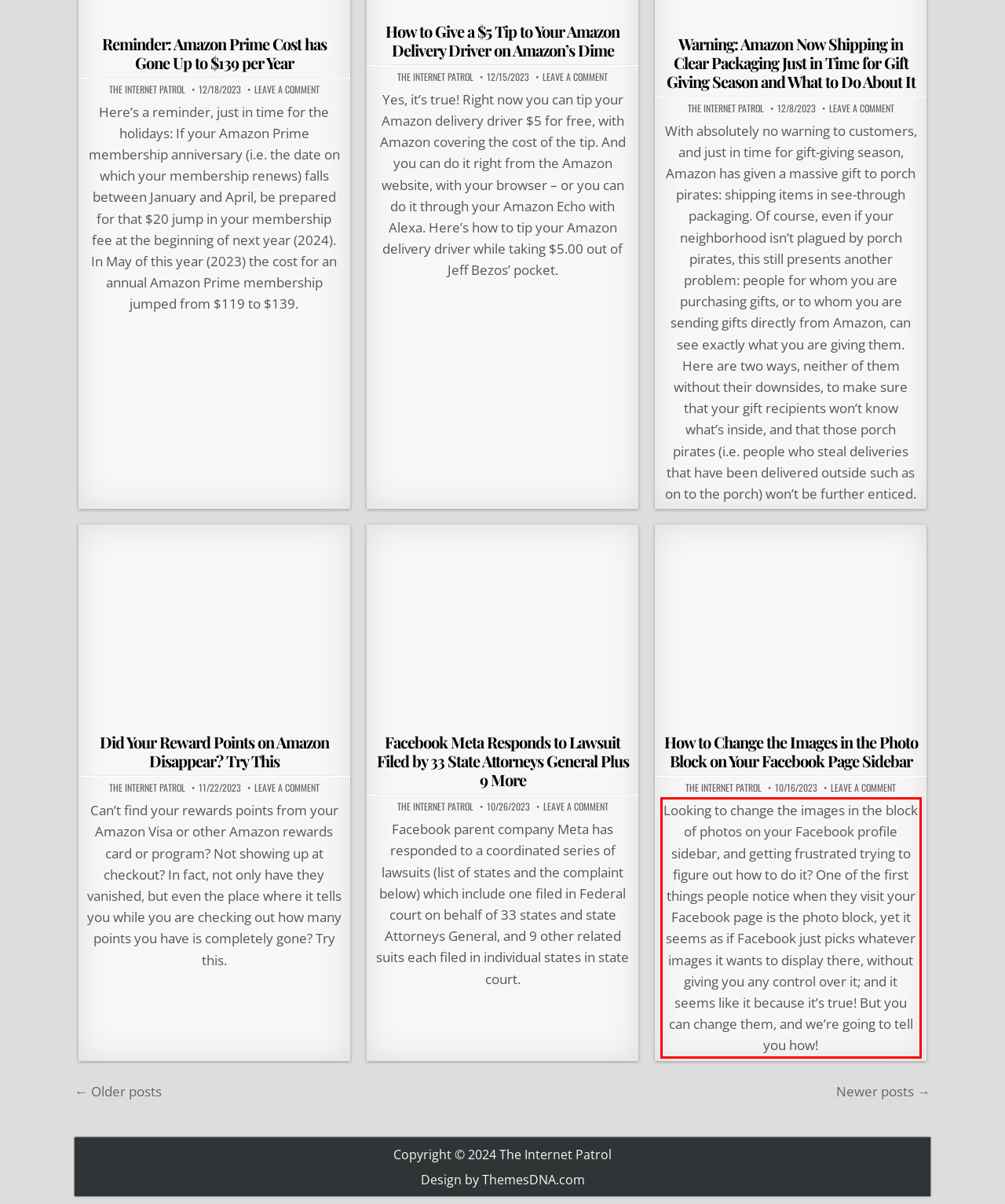Using the provided webpage screenshot, identify and read the text within the red rectangle bounding box.

Looking to change the images in the block of photos on your Facebook profile sidebar, and getting frustrated trying to figure out how to do it? One of the first things people notice when they visit your Facebook page is the photo block, yet it seems as if Facebook just picks whatever images it wants to display there, without giving you any control over it; and it seems like it because it’s true! But you can change them, and we’re going to tell you how!